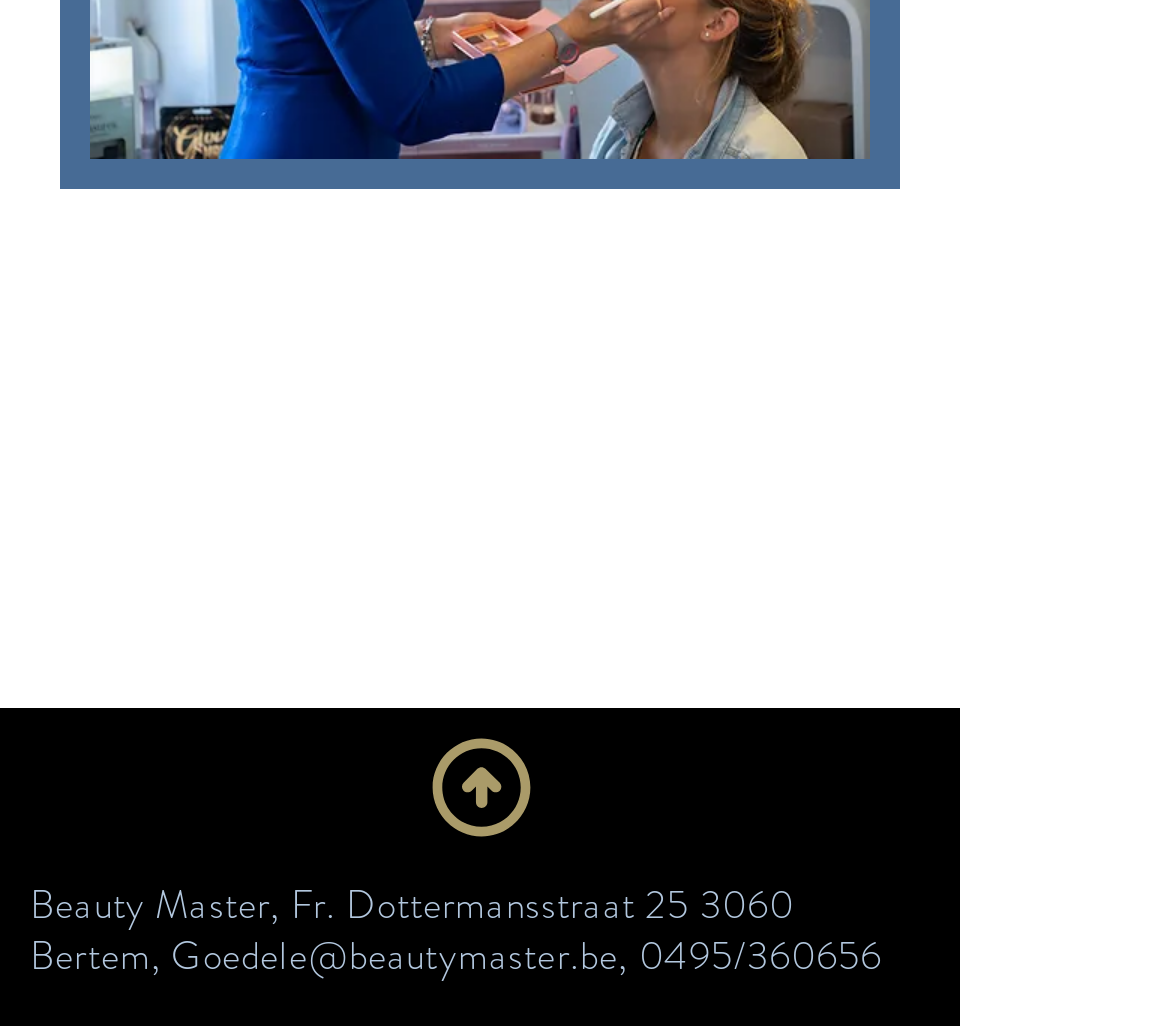Find the UI element described as: "Upwards" and predict its bounding box coordinates. Ensure the coordinates are four float numbers between 0 and 1, [left, top, right, bottom].

[0.205, 0.707, 0.615, 0.83]